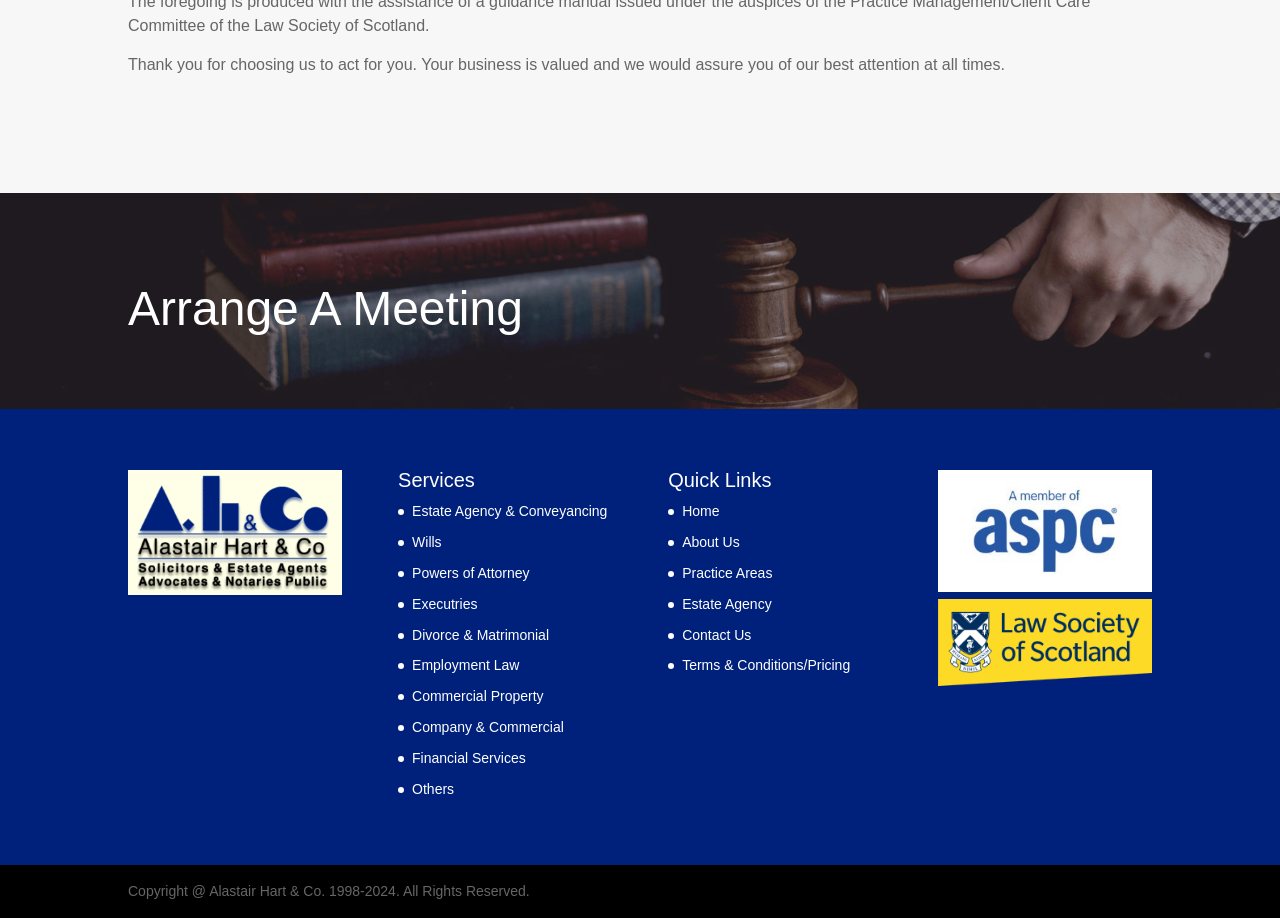Kindly determine the bounding box coordinates of the area that needs to be clicked to fulfill this instruction: "View Estate Agency & Conveyancing services".

[0.322, 0.548, 0.475, 0.566]